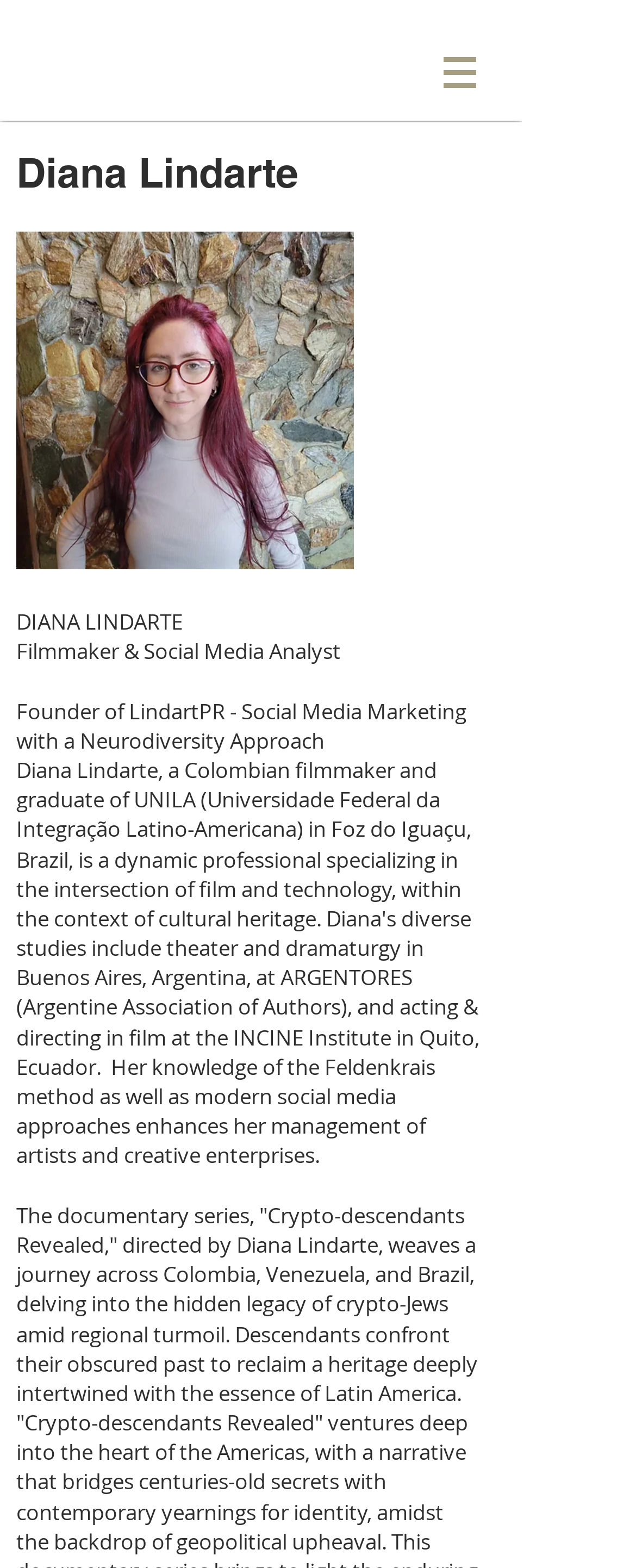Write an elaborate caption that captures the essence of the webpage.

The webpage is about Diana Lindarte, a filmmaker and social media analyst. At the top right corner, there is a navigation menu labeled "Site" with a button that has a popup menu. The button is accompanied by a small image. 

On the left side of the page, there is a large headshot image of Diana Lindarte, which takes up about half of the page's width. Above the image, there is a heading with her name "Diana Lindarte" in a larger font size. Below the image, there is a smaller heading with her name again, followed by two lines of text describing her profession and the company she founded, LindartPR, which specializes in social media marketing with a neurodiversity approach.

On the top left corner, there is a heading with the text "DIANA LINDARTE" in a larger font size, which seems to be a title or a banner for the page.